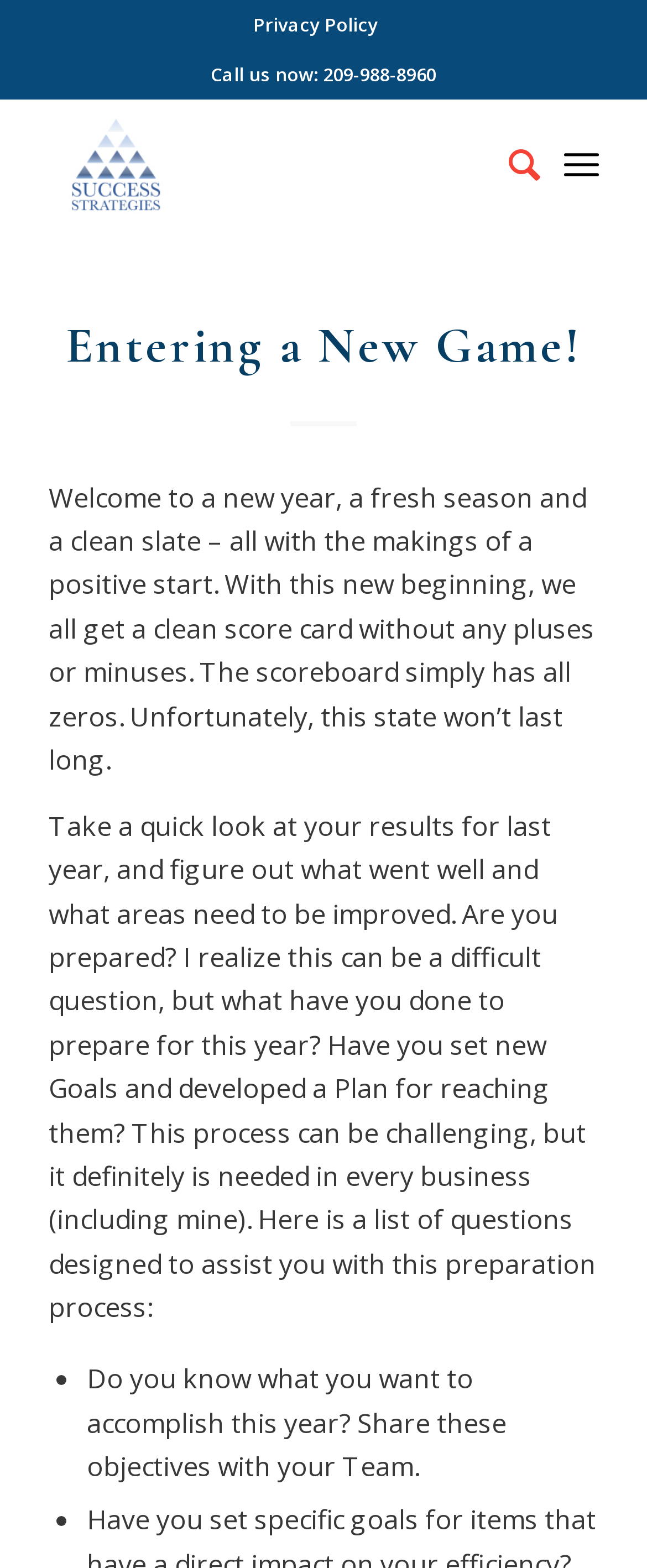What is the current state of the scoreboard at the beginning of the year?
Please provide a detailed and thorough answer to the question.

According to the webpage, at the beginning of the year, the scoreboard is clean, with all zeros, implying that everyone starts from a neutral position without any pluses or minuses.